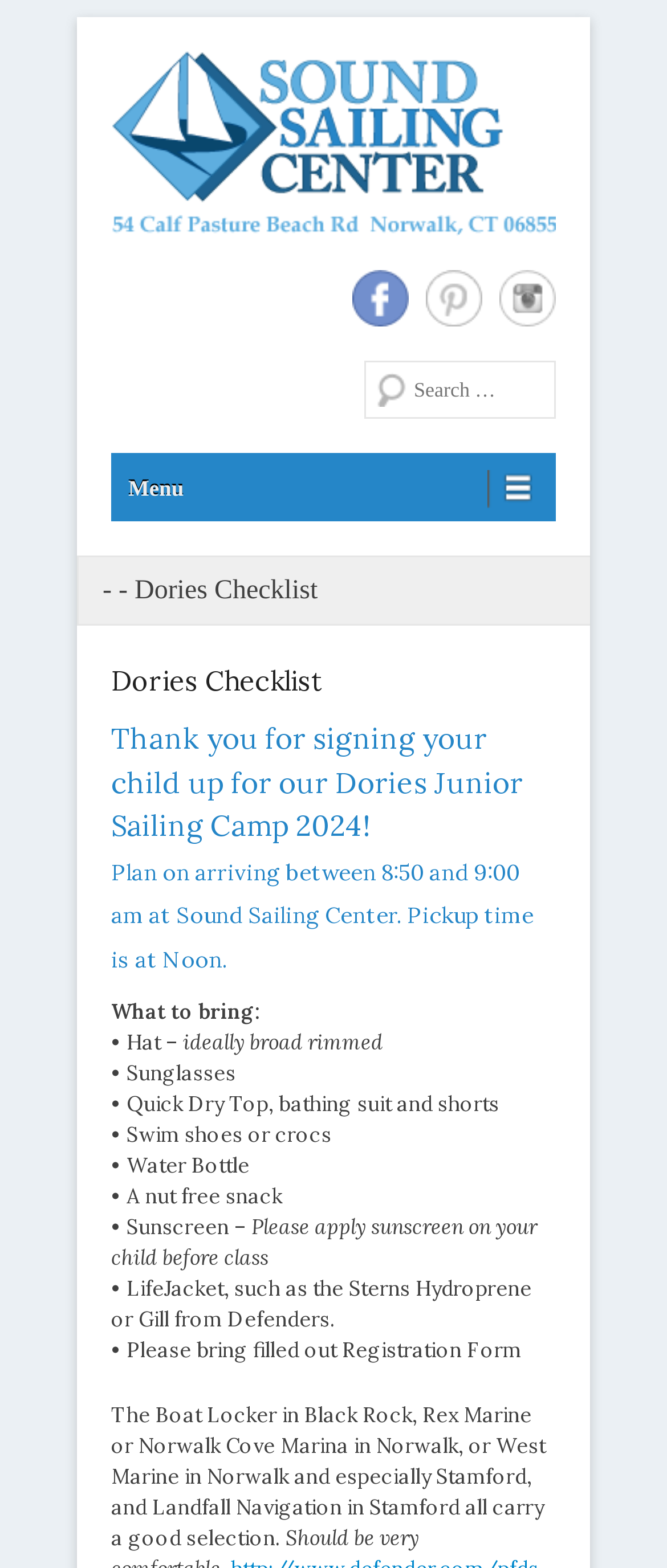Could you highlight the region that needs to be clicked to execute the instruction: "Search for something"?

[0.546, 0.23, 0.833, 0.267]